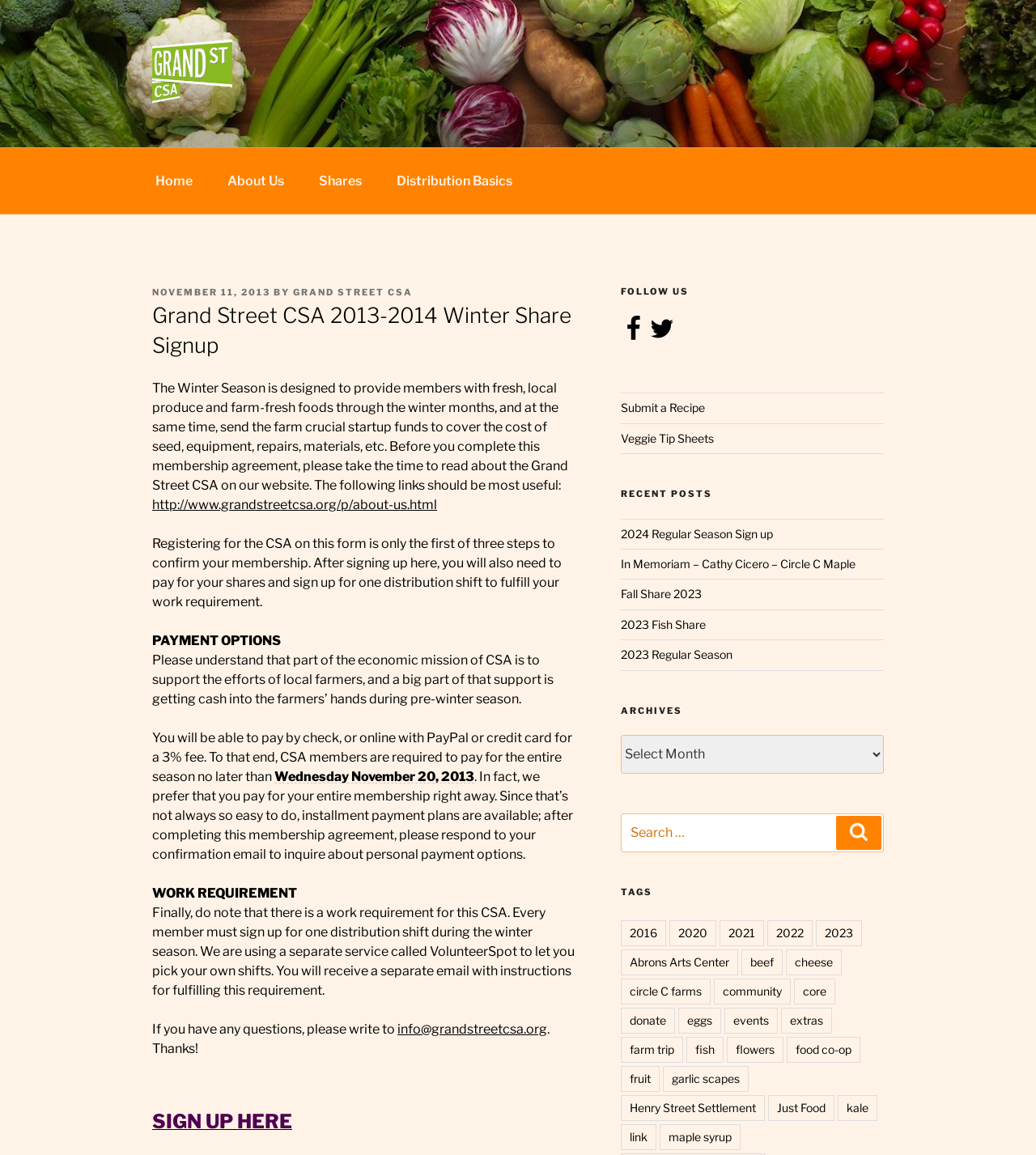Can you determine the main header of this webpage?

Grand Street CSA 2013-2014 Winter Share Signup